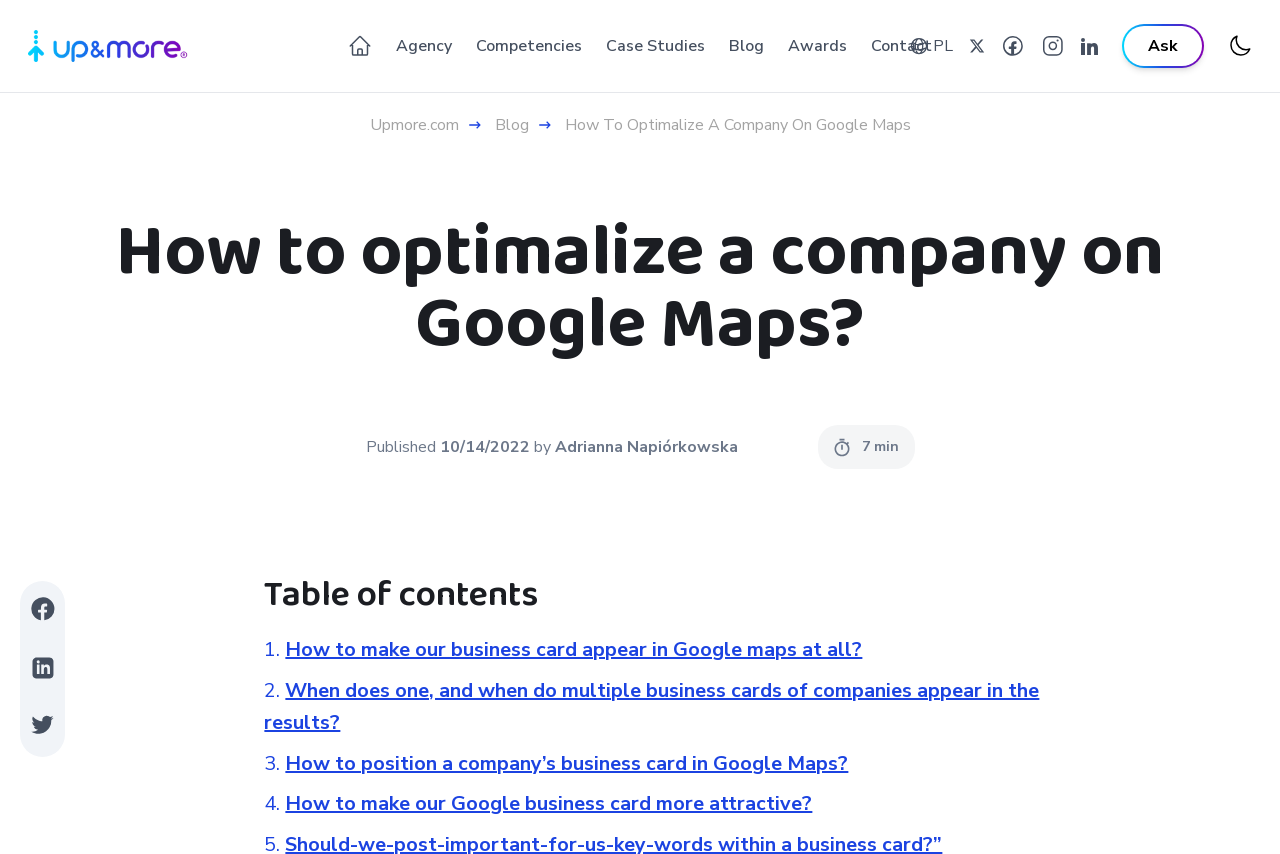Predict the bounding box coordinates of the area that should be clicked to accomplish the following instruction: "Share on Facebook". The bounding box coordinates should consist of four float numbers between 0 and 1, i.e., [left, top, right, bottom].

[0.024, 0.699, 0.043, 0.727]